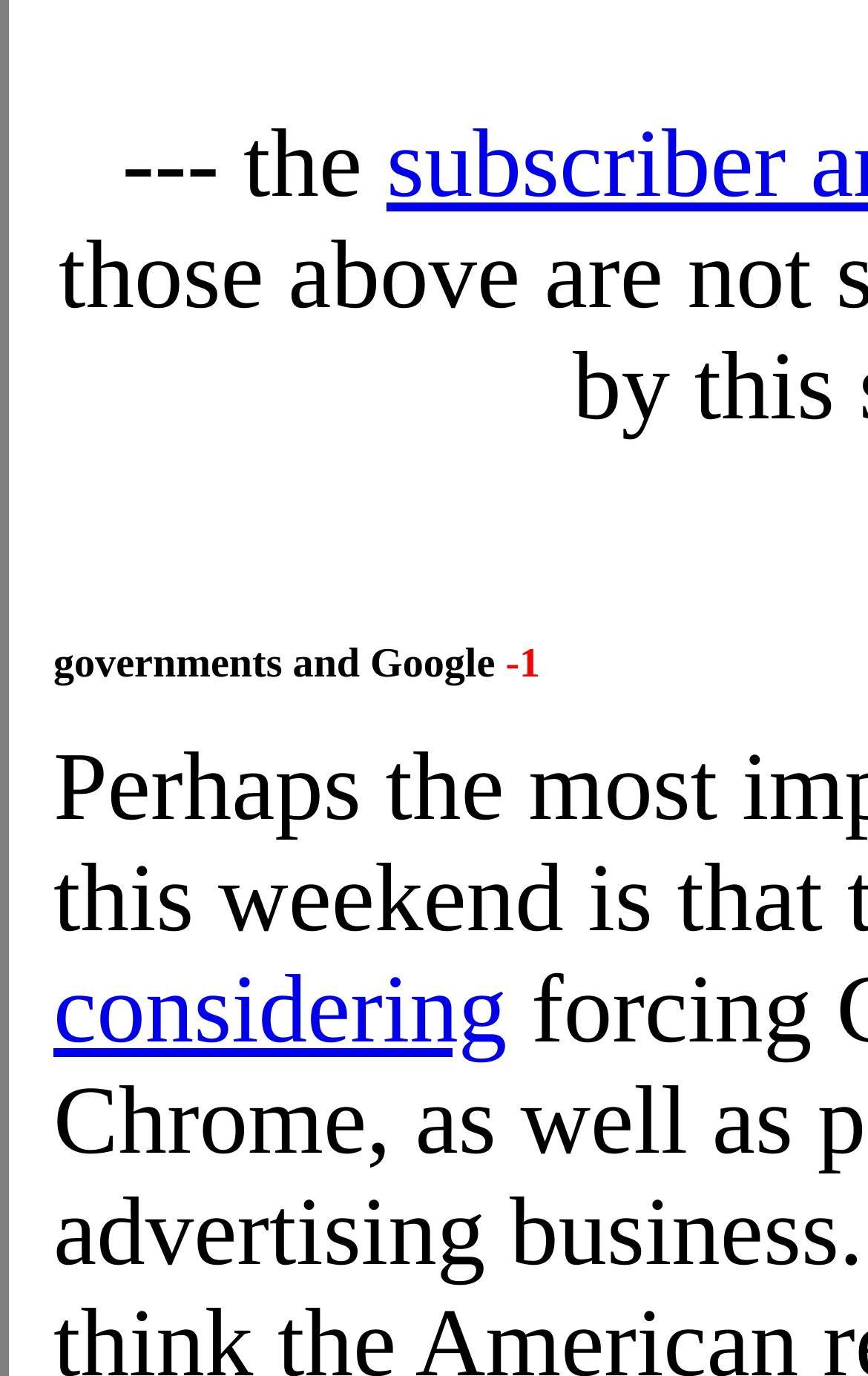Please find the bounding box for the UI component described as follows: "considering".

[0.062, 0.695, 0.584, 0.773]